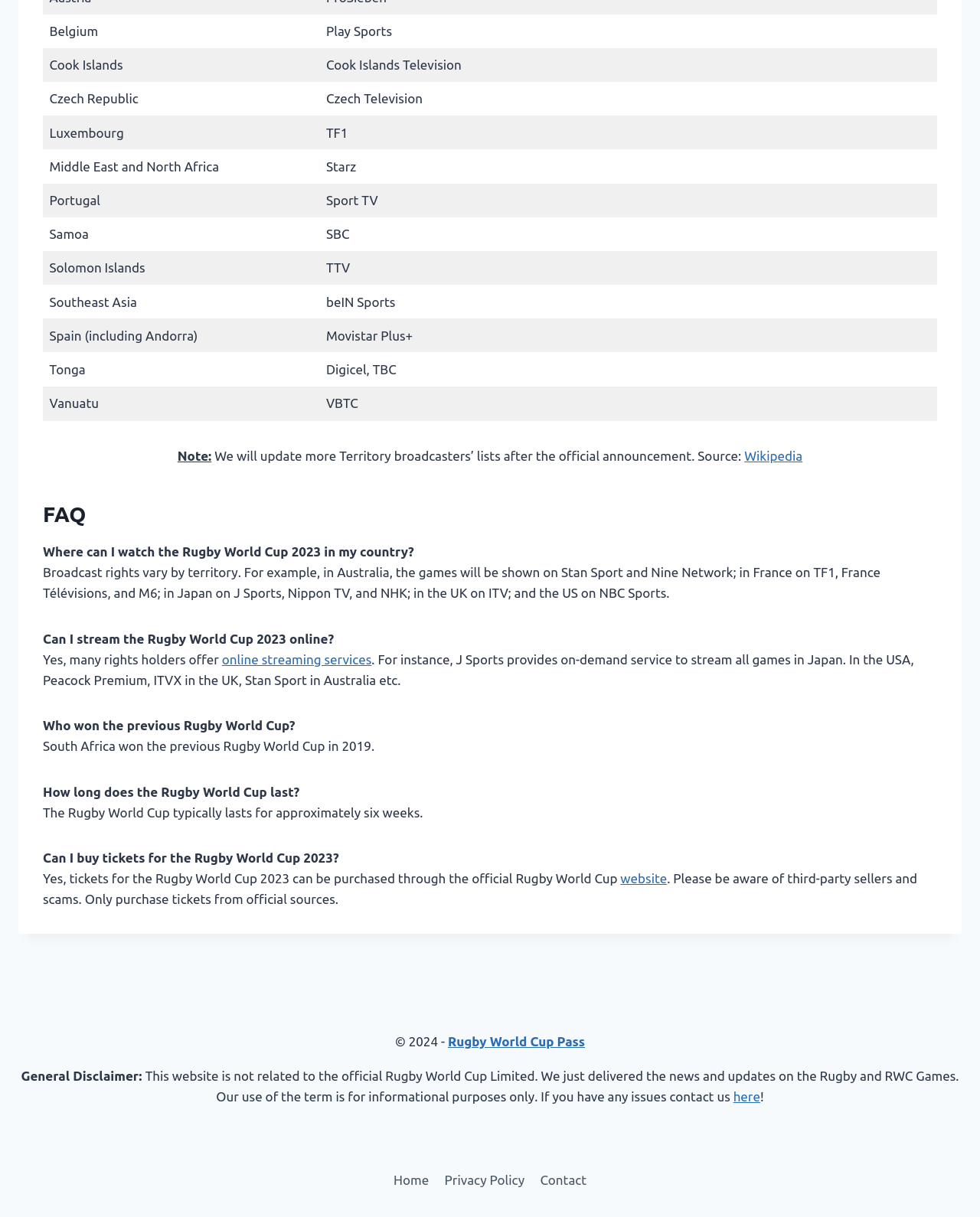Can I stream the Rugby World Cup 2023 online?
Refer to the screenshot and deliver a thorough answer to the question presented.

According to the webpage, many rights holders offer online streaming services, allowing users to stream the Rugby World Cup 2023 online, with examples including J Sports in Japan, Peacock Premium in the USA, and ITVX in the UK.